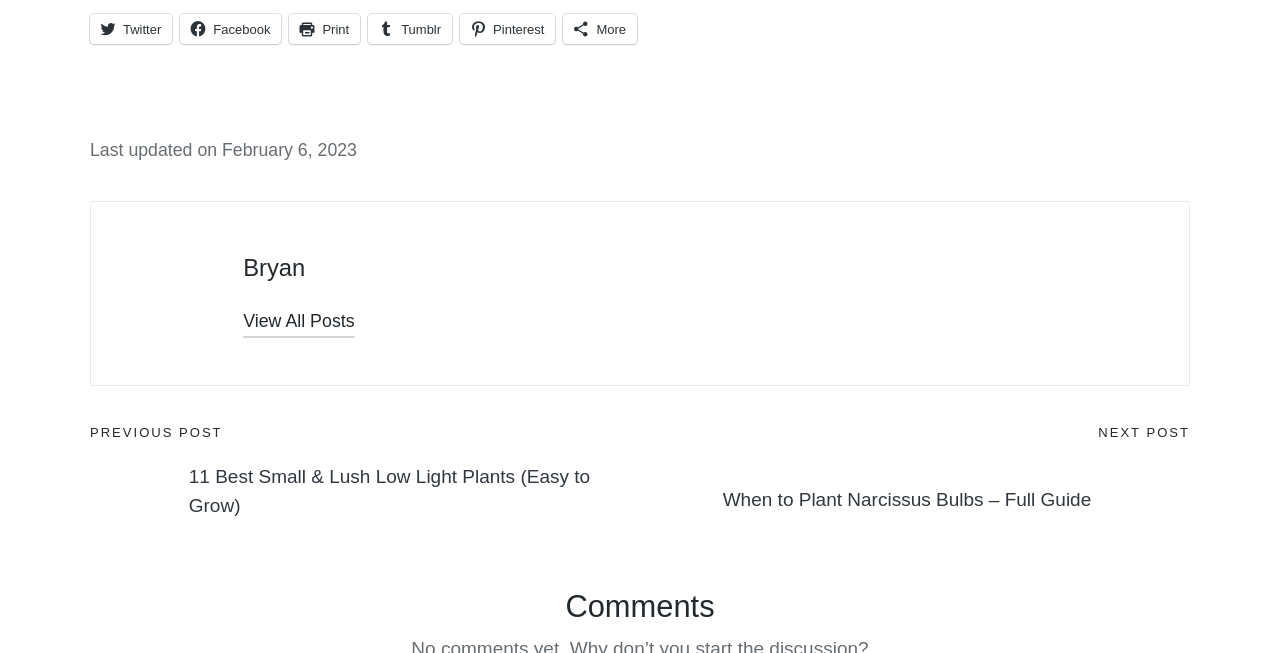Examine the screenshot and answer the question in as much detail as possible: Who is the author of the post?

I found a link with the text 'Bryan' which is likely to be the author of the post, as it is placed in a prominent position on the webpage.